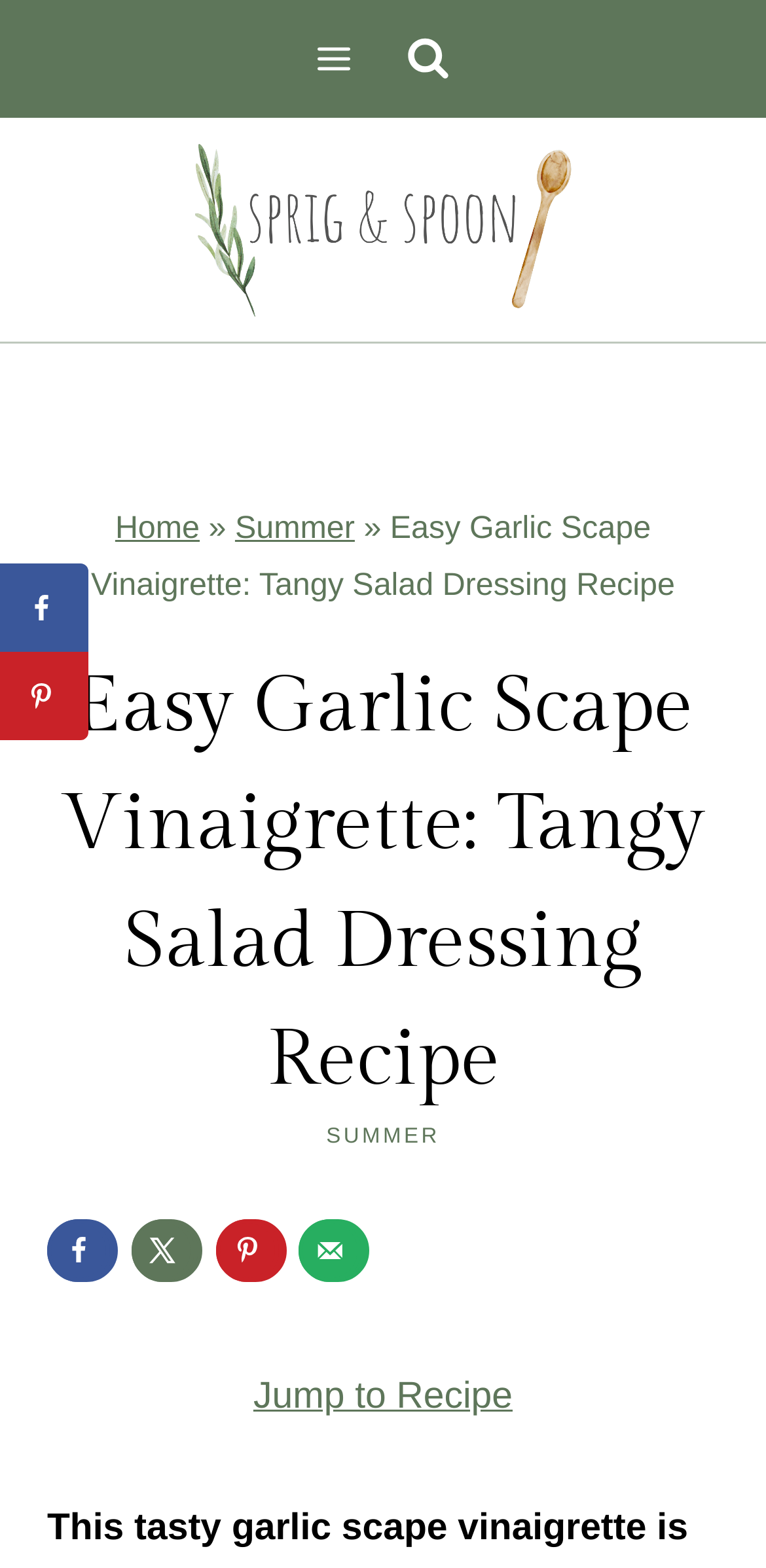Please find and generate the text of the main header of the webpage.

Easy Garlic Scape Vinaigrette: Tangy Salad Dressing Recipe